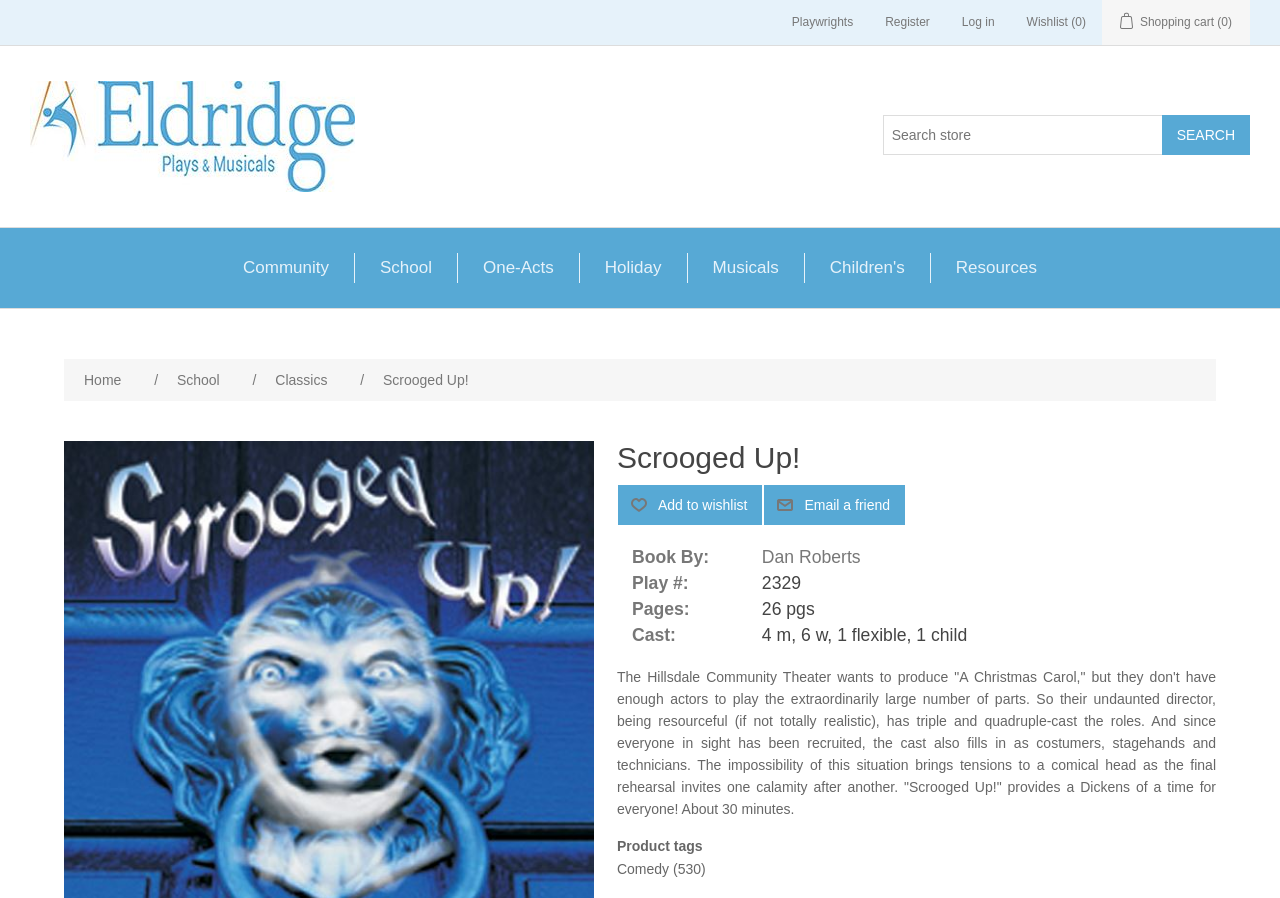How long does the play last?
Look at the image and respond with a one-word or short-phrase answer.

About 30 minutes